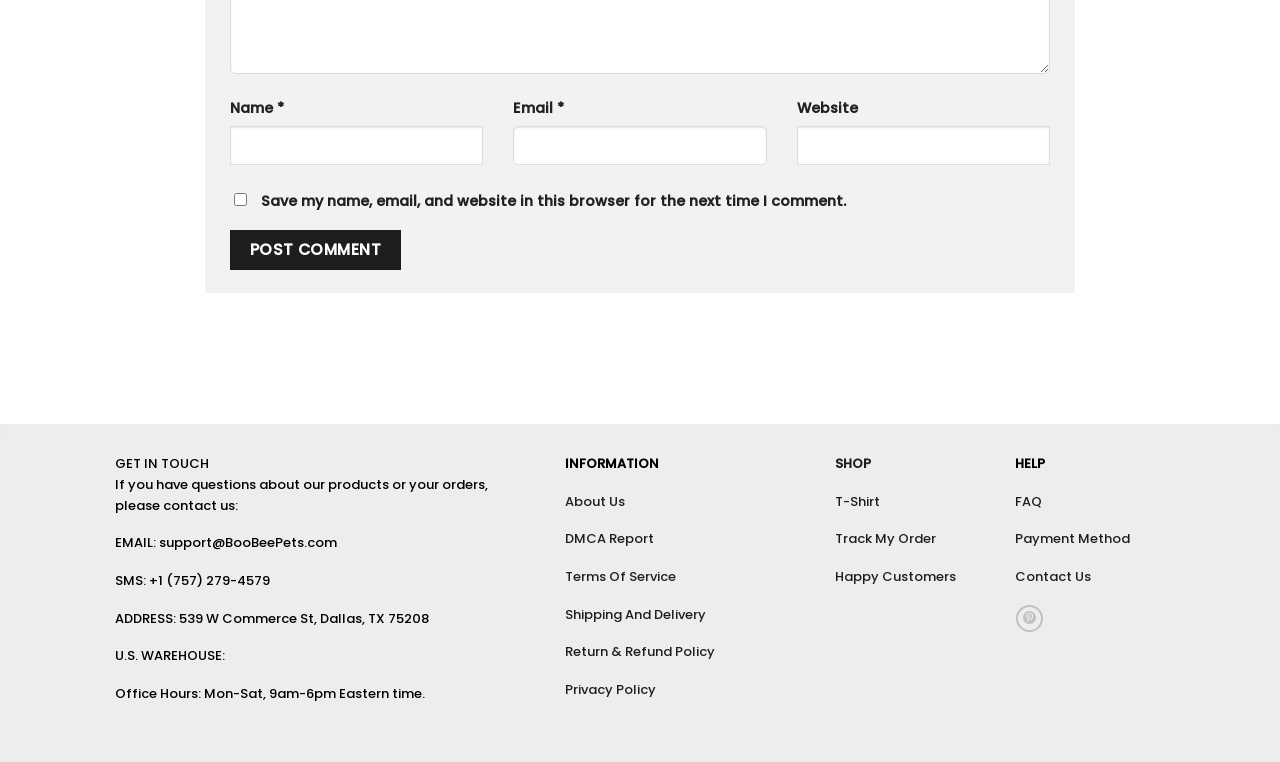Locate the bounding box of the UI element defined by this description: "parent_node: Name * name="author"". The coordinates should be given as four float numbers between 0 and 1, formatted as [left, top, right, bottom].

[0.18, 0.165, 0.378, 0.216]